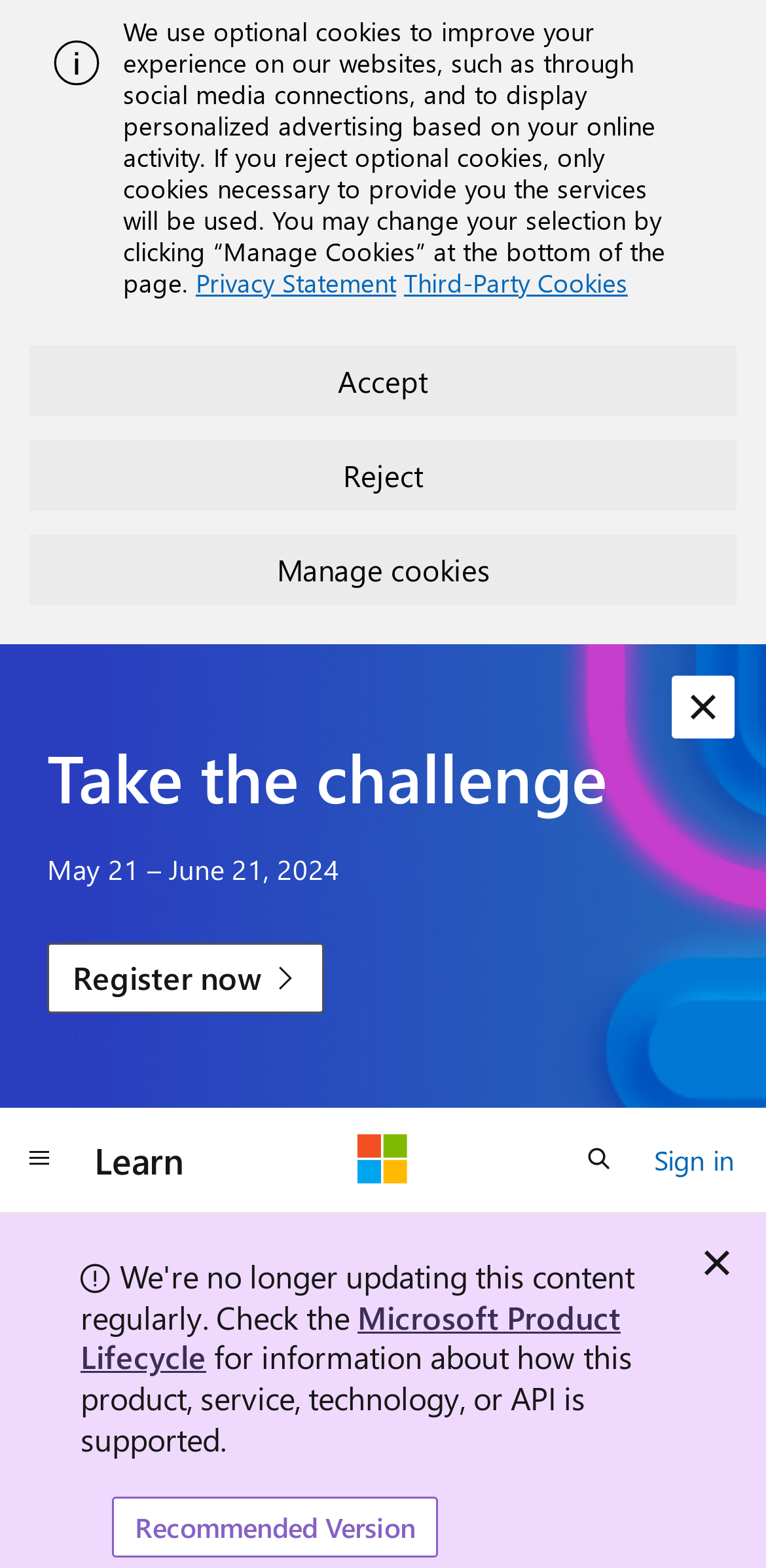Determine the bounding box coordinates for the area that should be clicked to carry out the following instruction: "View Microsoft Product Lifecycle".

[0.105, 0.826, 0.81, 0.879]